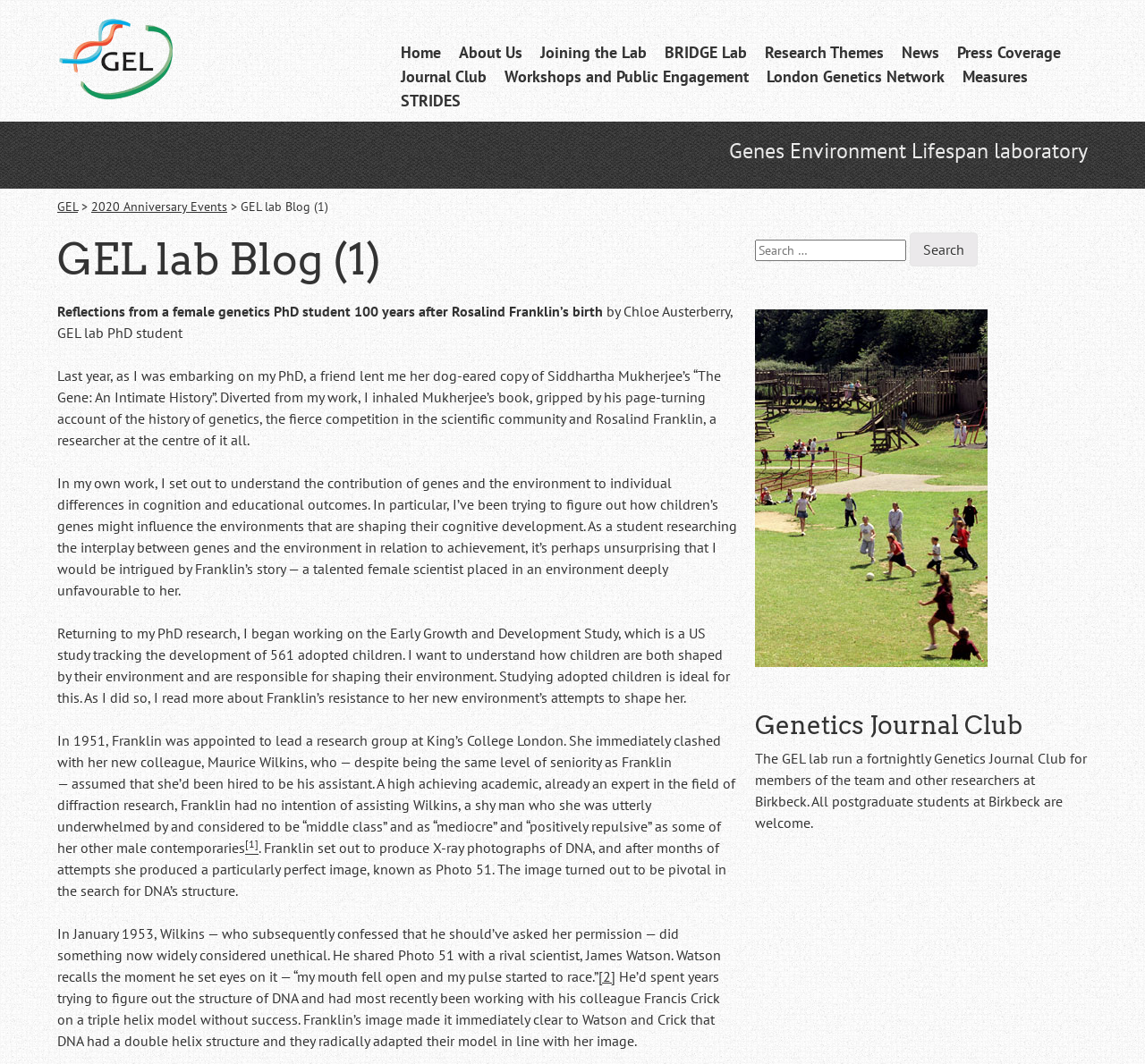Kindly determine the bounding box coordinates for the clickable area to achieve the given instruction: "Read the 'GEL lab Blog (1)' article".

[0.05, 0.218, 0.645, 0.269]